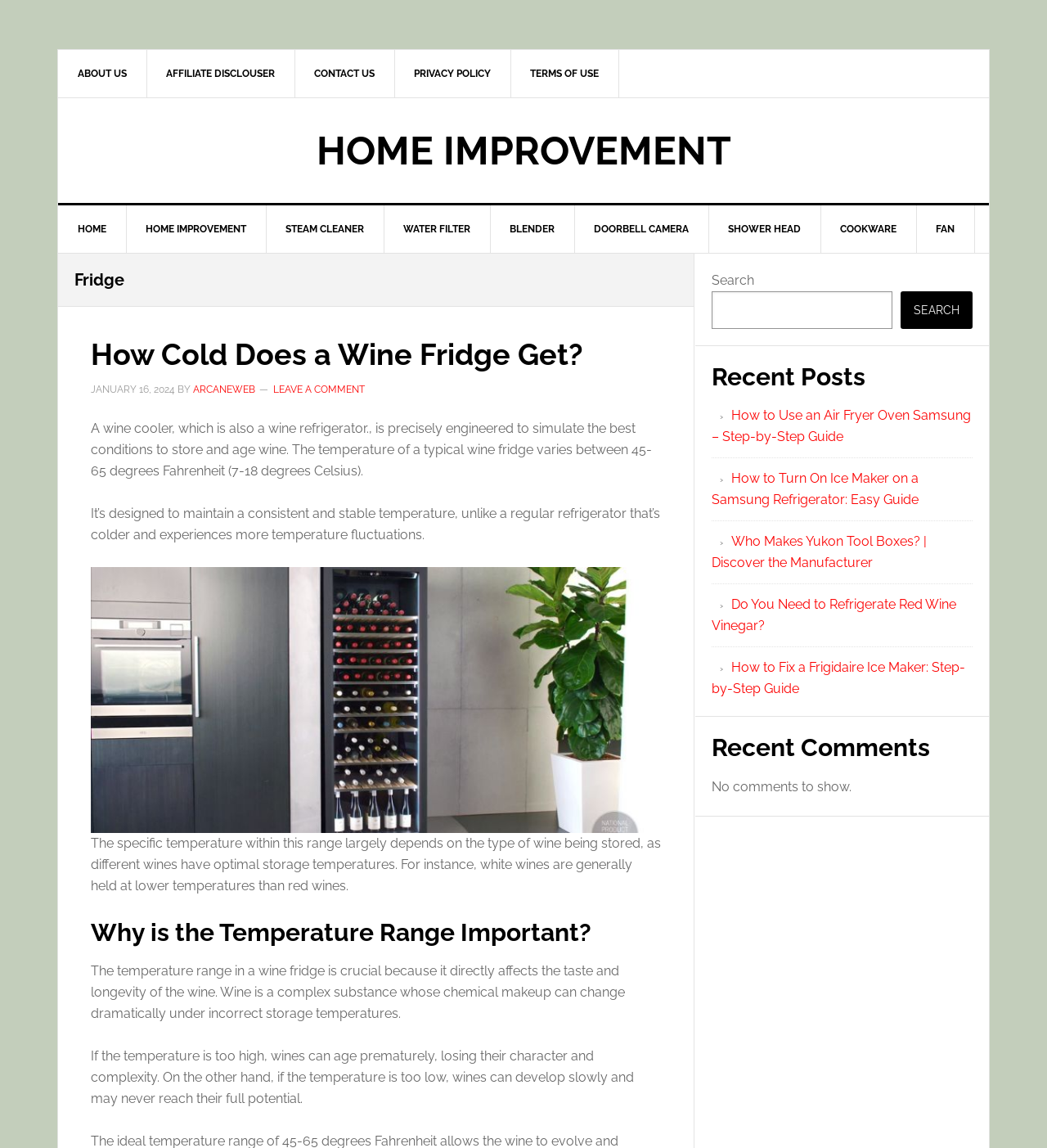Predict the bounding box of the UI element that fits this description: "Search".

[0.86, 0.254, 0.929, 0.287]